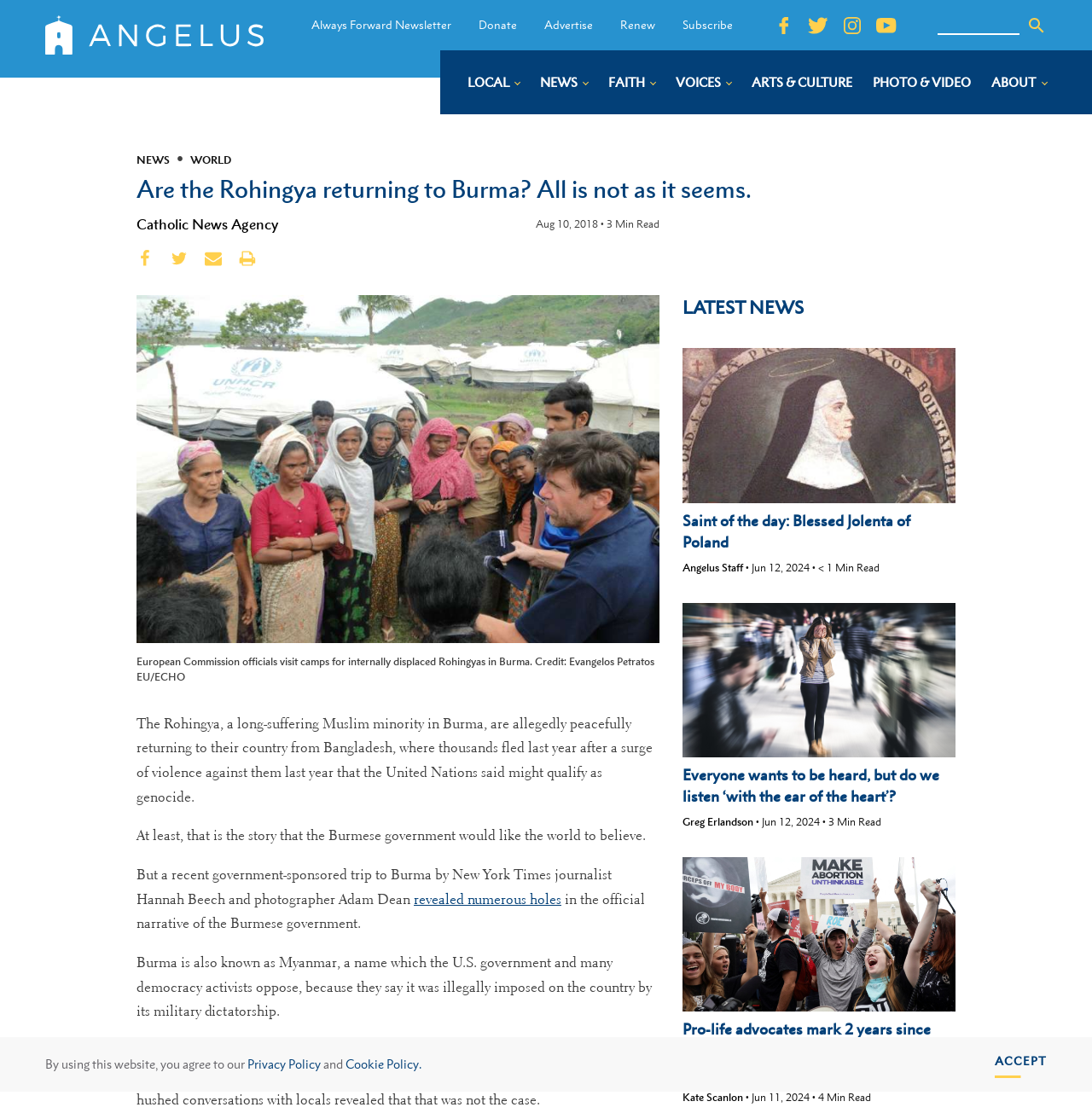What is the name of the photographer who accompanied Hannah Beech on the trip to Burma?
Kindly offer a comprehensive and detailed response to the question.

I found the answer by reading the article content which mentions the name of the photographer who accompanied the journalist on the trip.